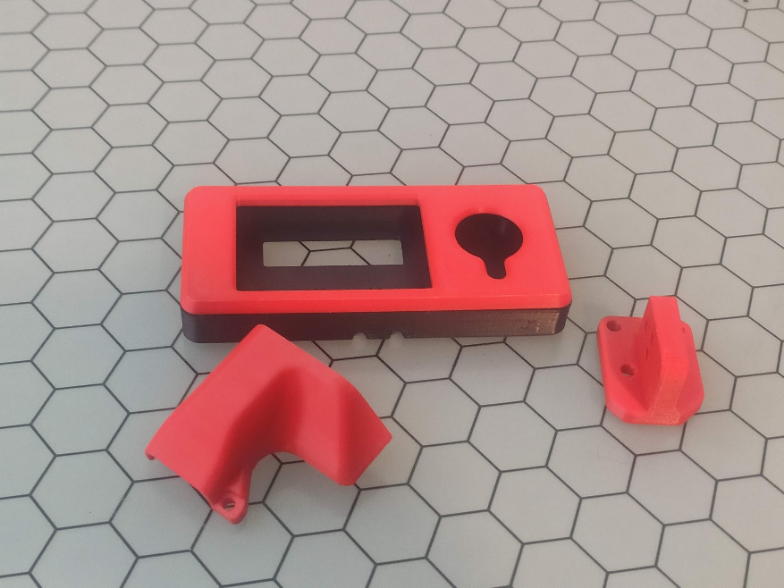Provide a comprehensive description of the image.

The image features a vibrant red 3D-printed component set, consisting of a rectangular central piece with a cut-out window and a circular hole, alongside two smaller red parts. The larger piece appears to serve as a housing or trim, showcasing a distinctive angular design and surface detailing that suggests it may be part of a gadget or mechanical device. The smaller pieces, one shaped like a curved bracket and the other as a support or connector, imply a modular design. These components rest on a hexagonal patterned background, enhancing their visual contrast and suggesting a utility or design aspect related to technology or engineering. This image invites viewers to explore the potential applications of these parts in innovative projects.